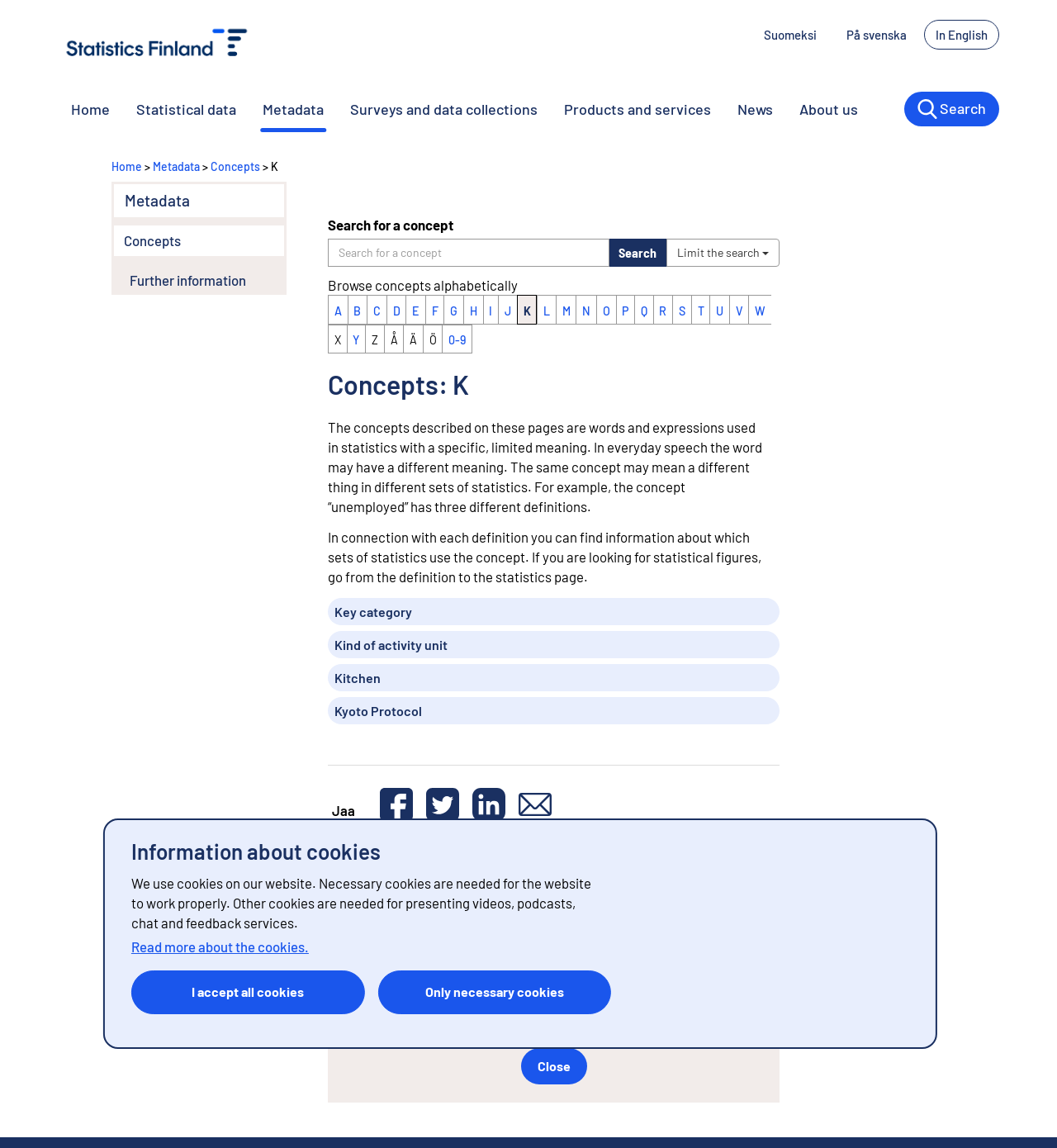Using details from the image, please answer the following question comprehensively:
What is the purpose of the 'Limit the search' button?

The 'Limit the search' button is located next to the search box and allows users to refine their search results by applying additional filters or criteria. This button is useful for users who want to narrow down their search results to specific concepts or categories.